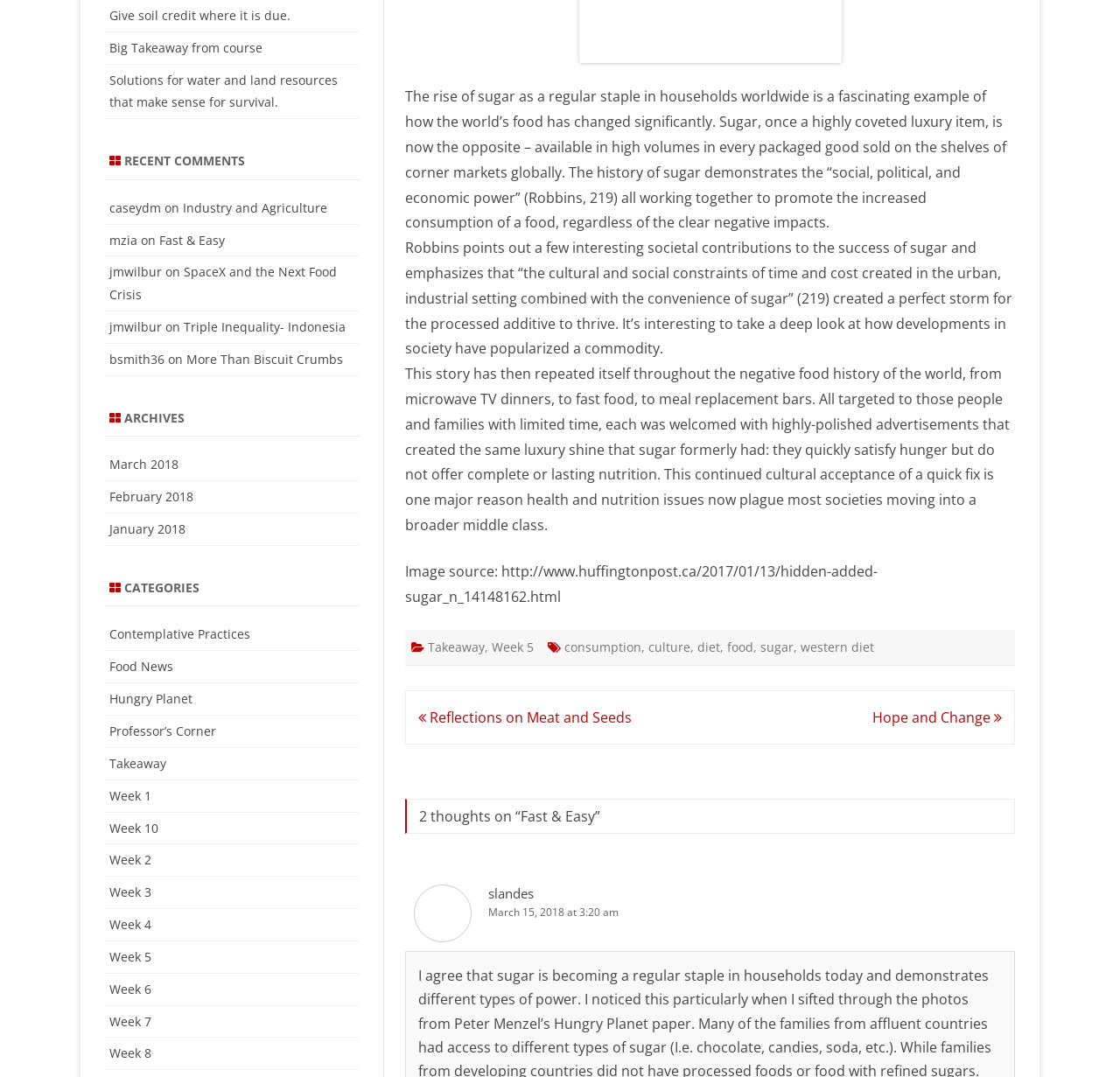Given the element description More Than Biscuit Crumbs, identify the bounding box coordinates for the UI element on the webpage screenshot. The format should be (top-left x, top-left y, bottom-right x, bottom-right y), with values between 0 and 1.

[0.166, 0.326, 0.306, 0.341]